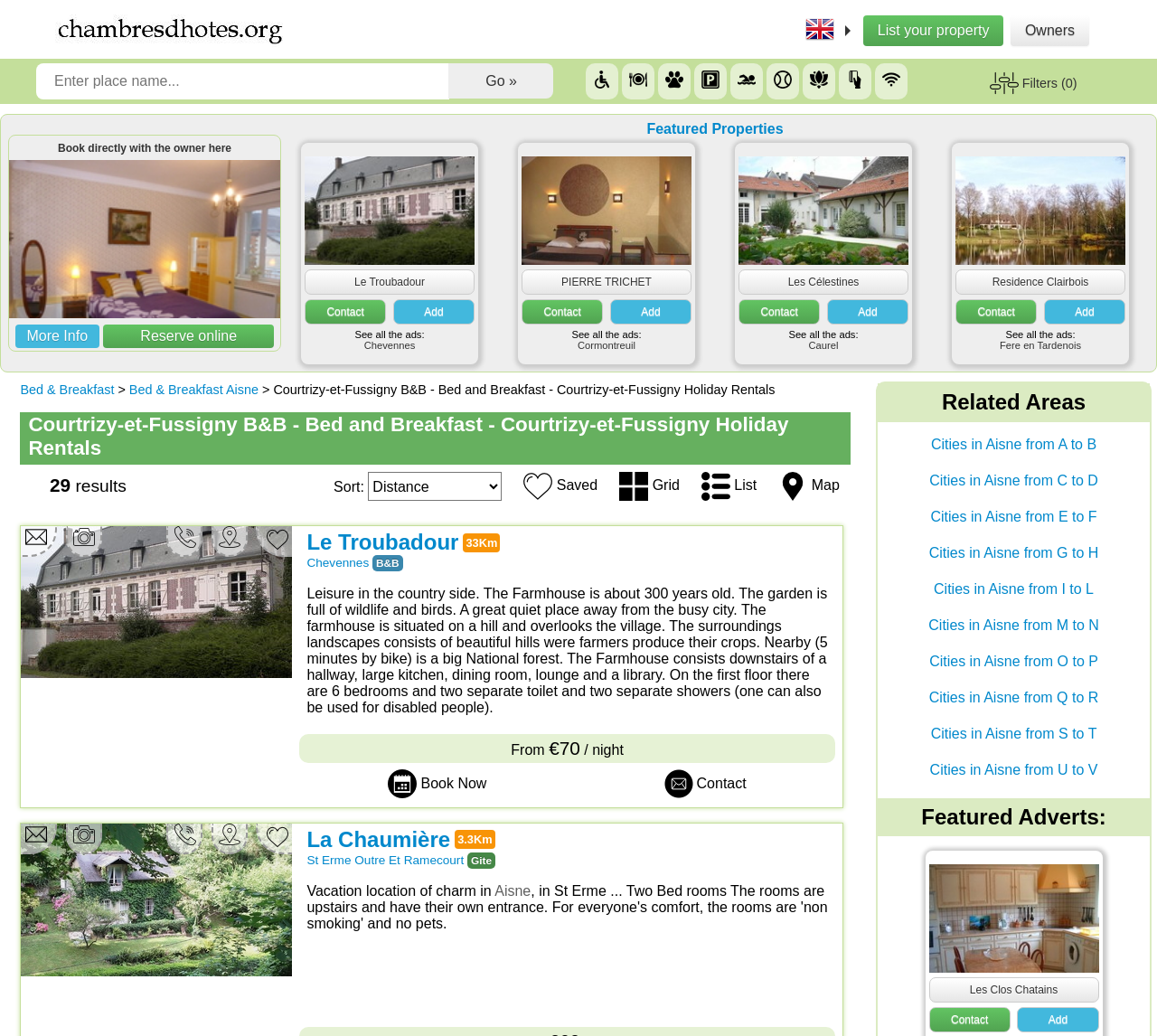What type of activities can be done near the farmhouse?
Using the image, give a concise answer in the form of a single word or short phrase.

Leisure in the countryside